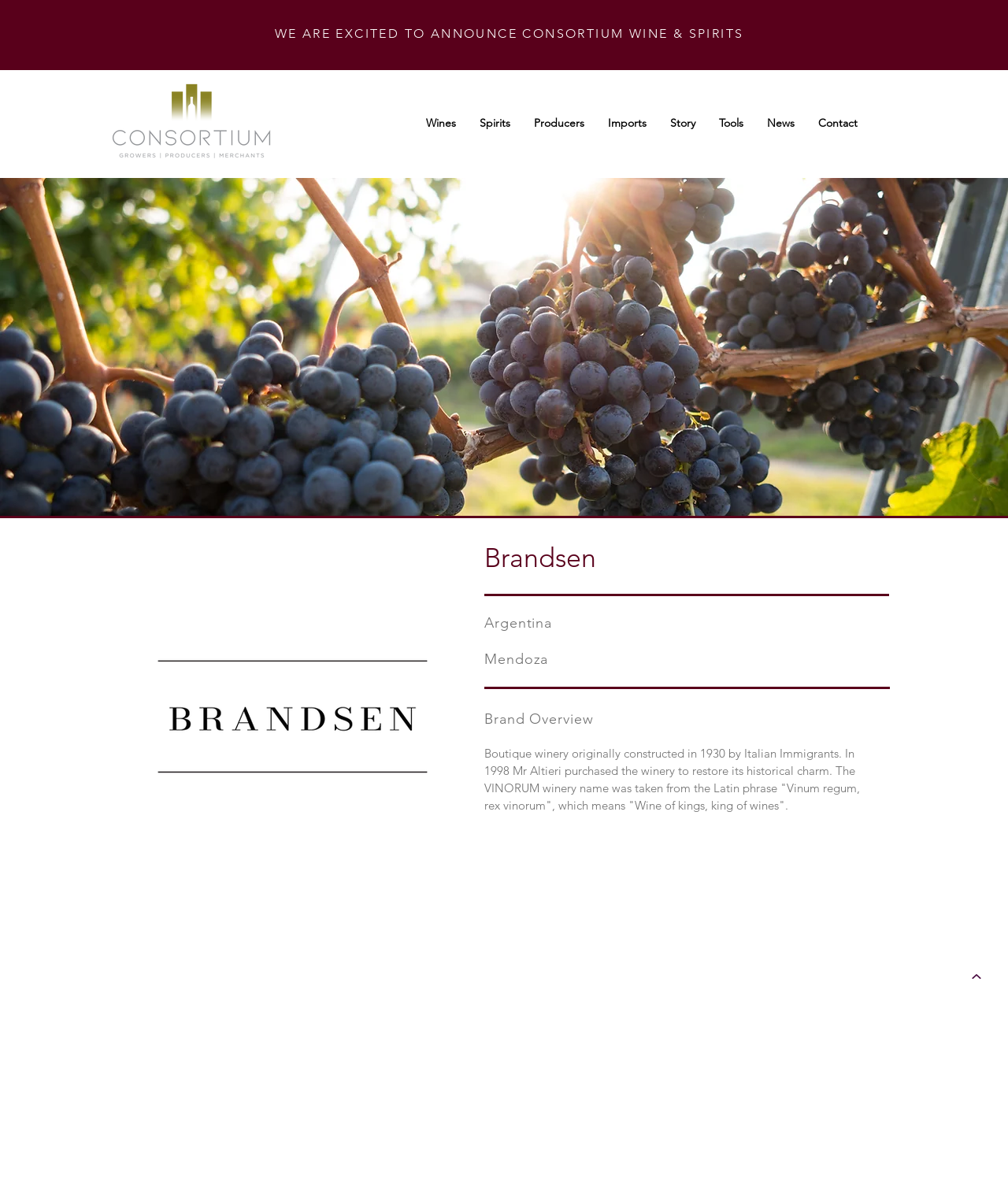Locate the bounding box coordinates of the element that should be clicked to fulfill the instruction: "Click the 'SEARCH' button".

None